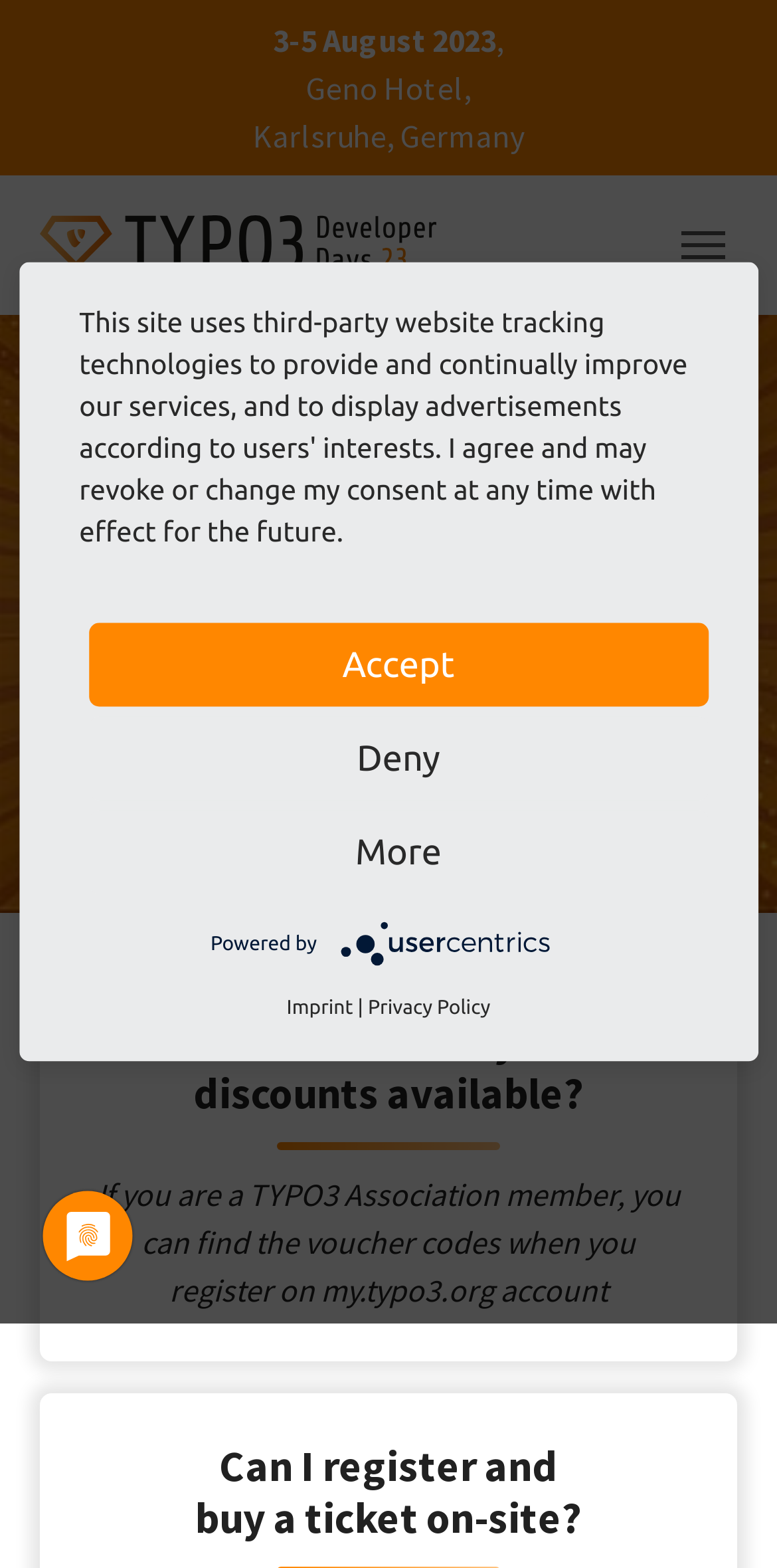Examine the image and give a thorough answer to the following question:
What is the purpose of the button with the text 'Toggle navigation'?

I found the purpose of the button by looking at the button element with the text 'Toggle navigation' and its attribute 'controls' which is set to 'mainnavigation'.